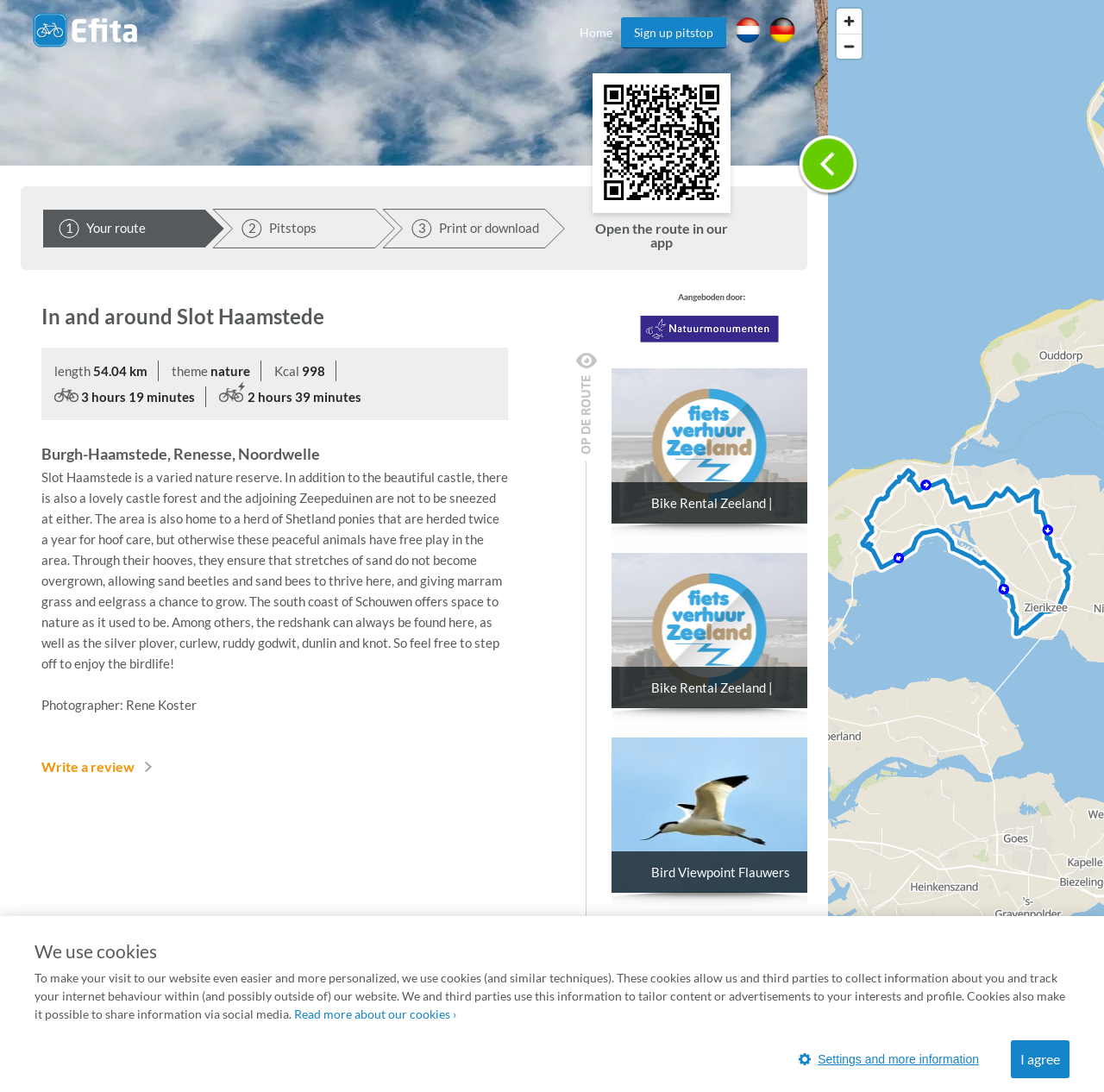Please find the bounding box for the UI component described as follows: "RouteStack".

[0.774, 0.972, 0.822, 0.983]